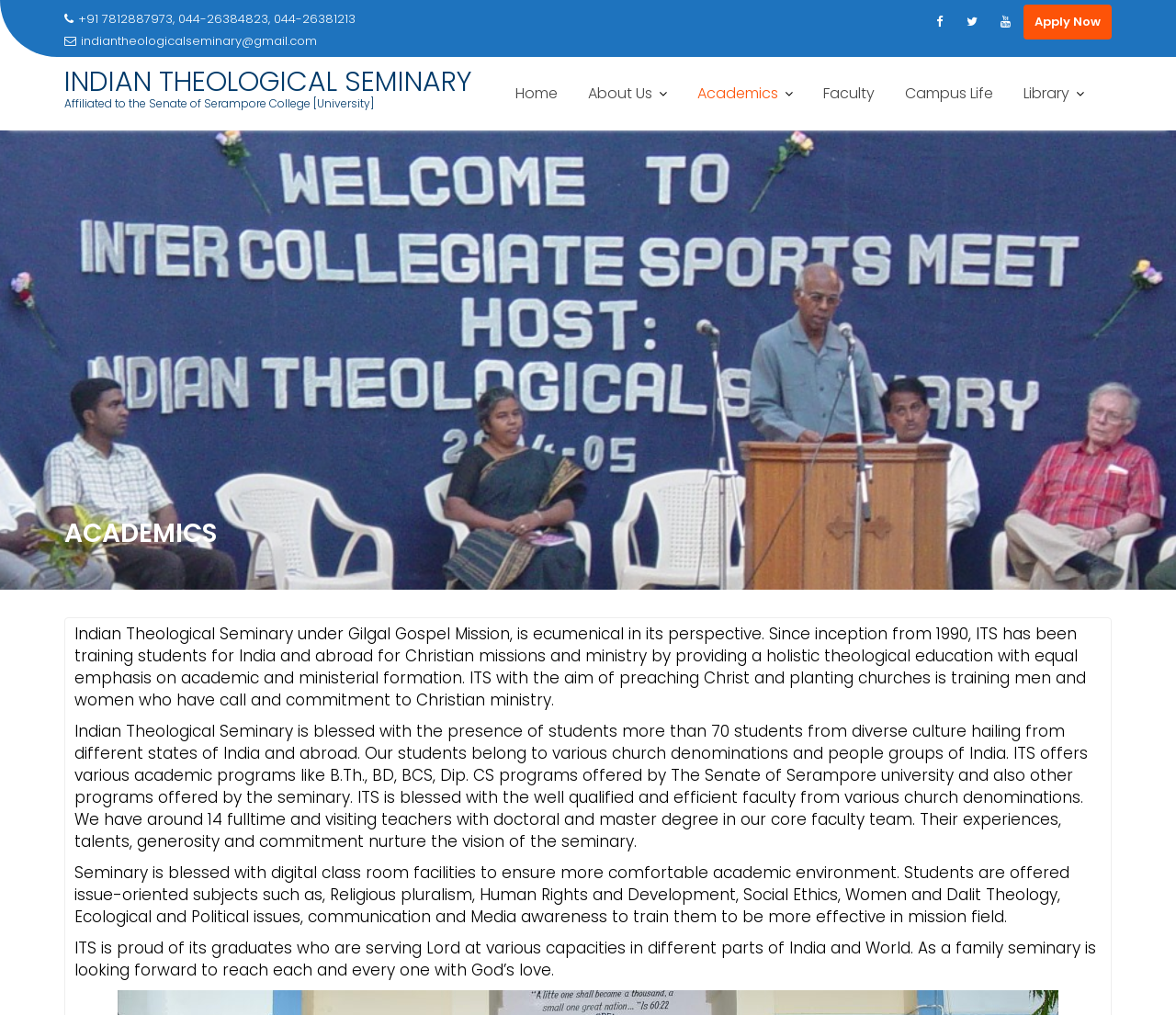Given the element description "alt="Search" name="searchButton" title="Search"" in the screenshot, predict the bounding box coordinates of that UI element.

None